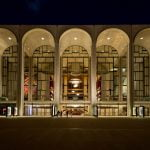What is the atmosphere of the Lincoln Center?
Using the image, provide a concise answer in one word or a short phrase.

Elegance and excitement